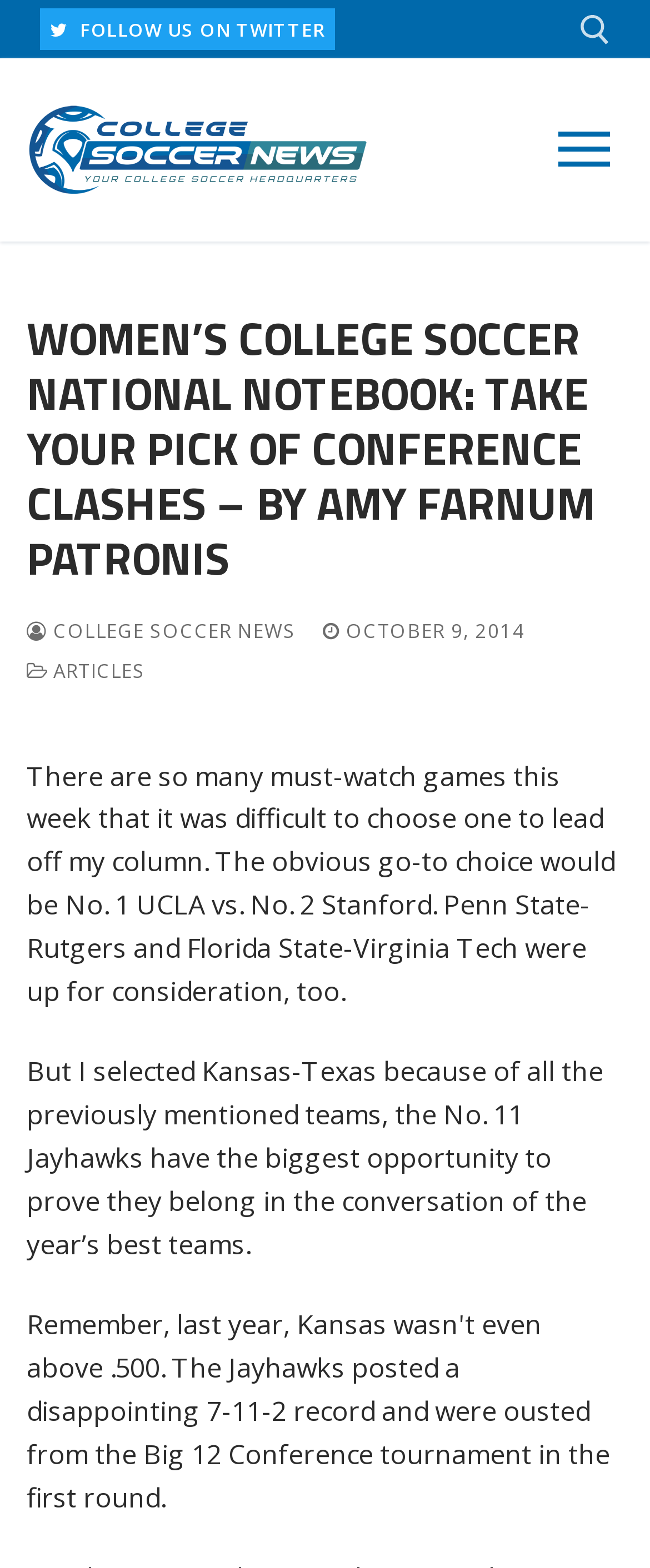Provide an in-depth caption for the webpage.

The webpage is about women's college soccer, specifically a national notebook featuring conference clashes. At the top left, there is a link to follow the website on Twitter. On the top right, there is a search bar with a button and a placeholder text "Search for:". Below the search bar, there is a link to the website's homepage, "College Soccer News", accompanied by an image.

The main content of the webpage is an article with a heading that matches the meta description. The article is written by Amy Farnum Patronis and dated October 9, 2014. The article discusses the upcoming must-watch games in women's college soccer, highlighting the Kansas-Texas match as a key opportunity for the No. 11 Jayhawks to prove themselves. The text is divided into two paragraphs, with the first one introducing the topic and the second one focusing on the Kansas-Texas game.

There are several links and buttons scattered throughout the page, including a link to the "ARTICLES" section and a time indicator. The overall layout is organized, with clear headings and concise text.